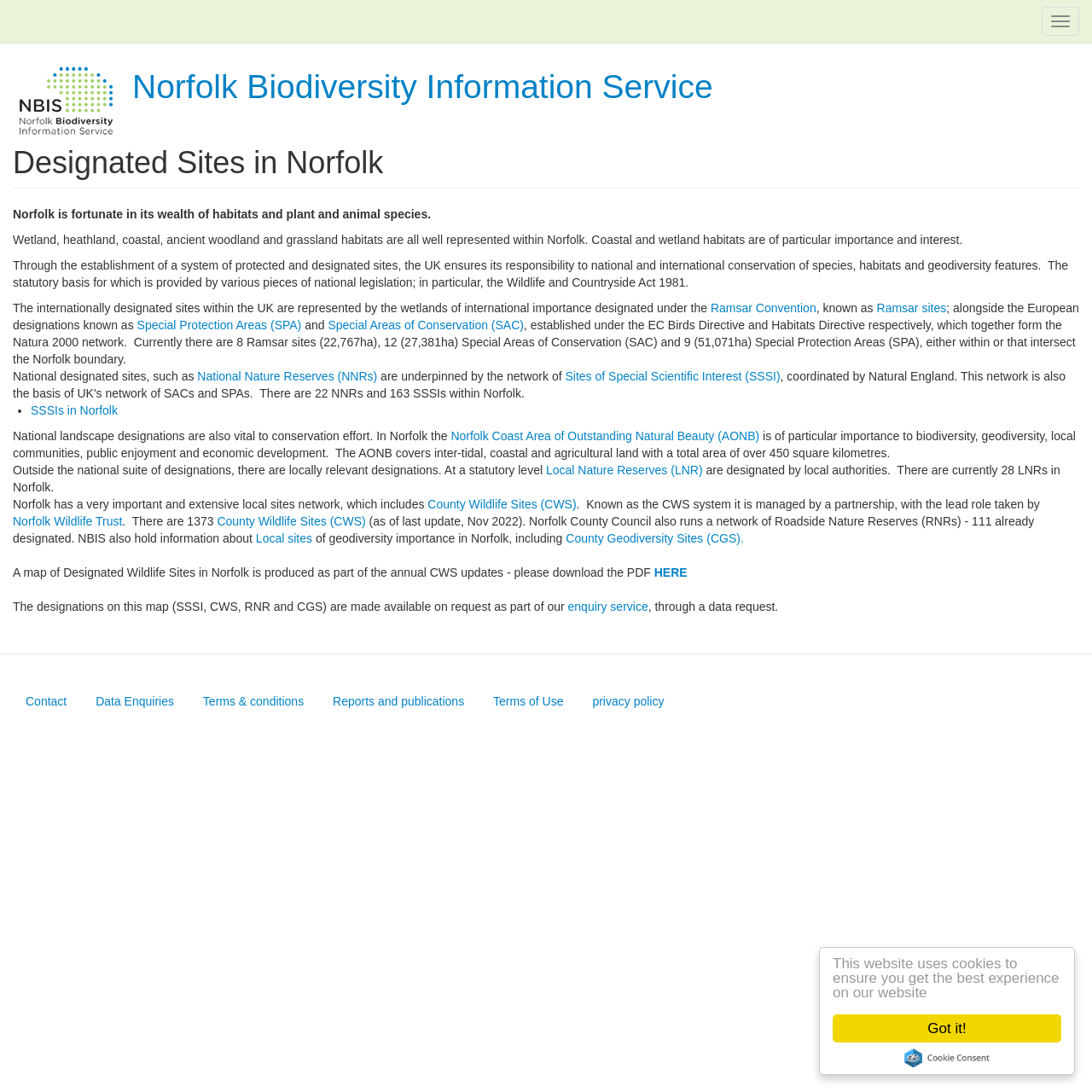Identify the bounding box coordinates of the section that should be clicked to achieve the task described: "Click on the 'Home' link".

[0.012, 0.057, 0.109, 0.127]